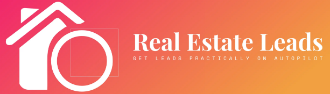Construct a detailed narrative about the image.

This image promotes "Real Estate Leads," featuring a modern, stylized design that incorporates a house and a circular icon, symbolizing a focus on lead generation in the real estate market. The vibrant gradient background transitions from pink to orange, capturing attention and conveying a sense of energy and innovation. The text prominently displays "Real Estate Leads," along with the tagline "Get Leads Practically on Autopilot," suggesting an automated and efficient approach to generating leads. This visual effectively communicates the essence of a service aimed at real estate professionals looking to enhance their marketing strategies.